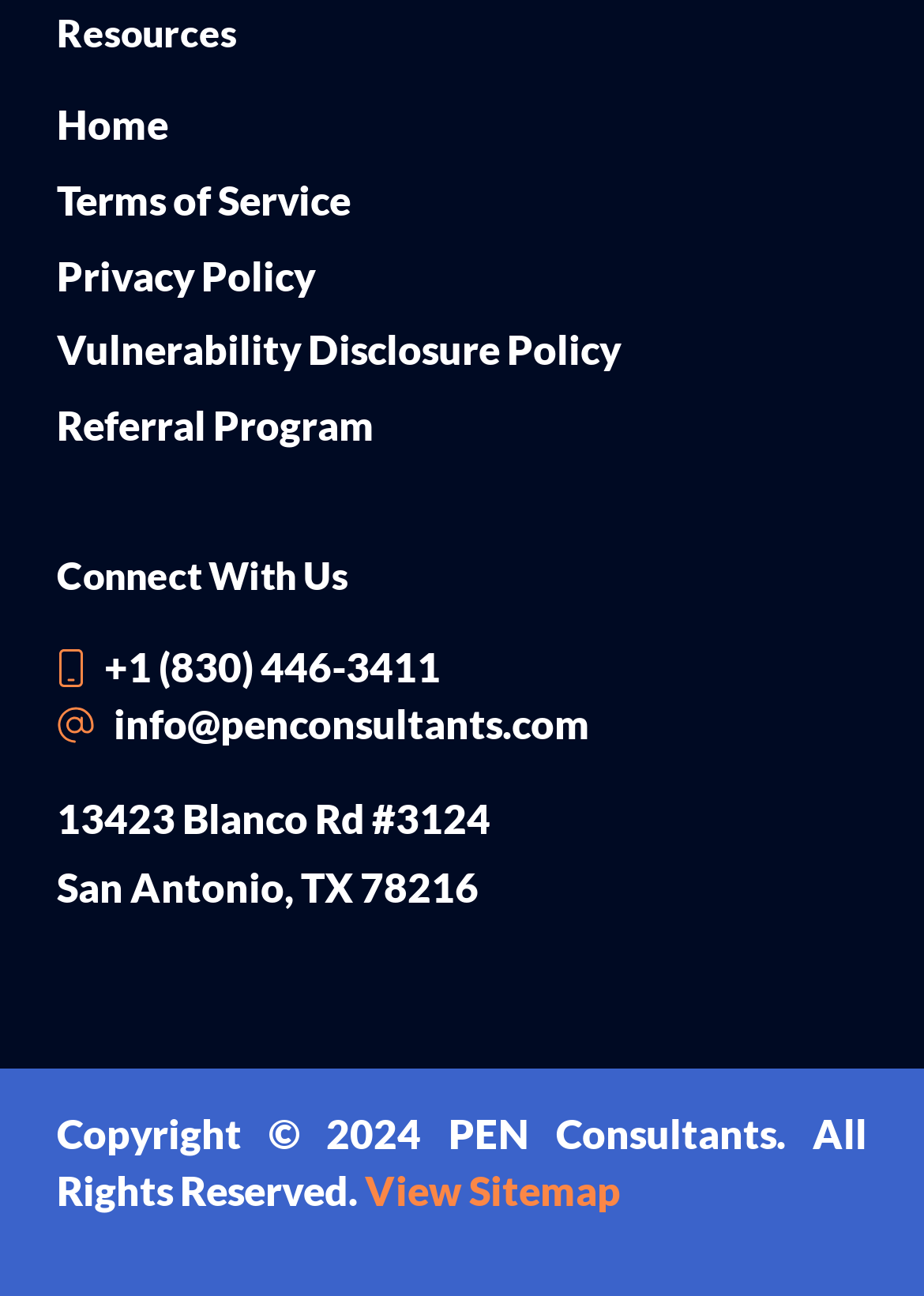What year is the copyright for?
Give a detailed explanation using the information visible in the image.

The copyright year can be found at the bottom of the webpage, where it is listed as a static text element '2024' next to the 'Copyright ©' symbol.